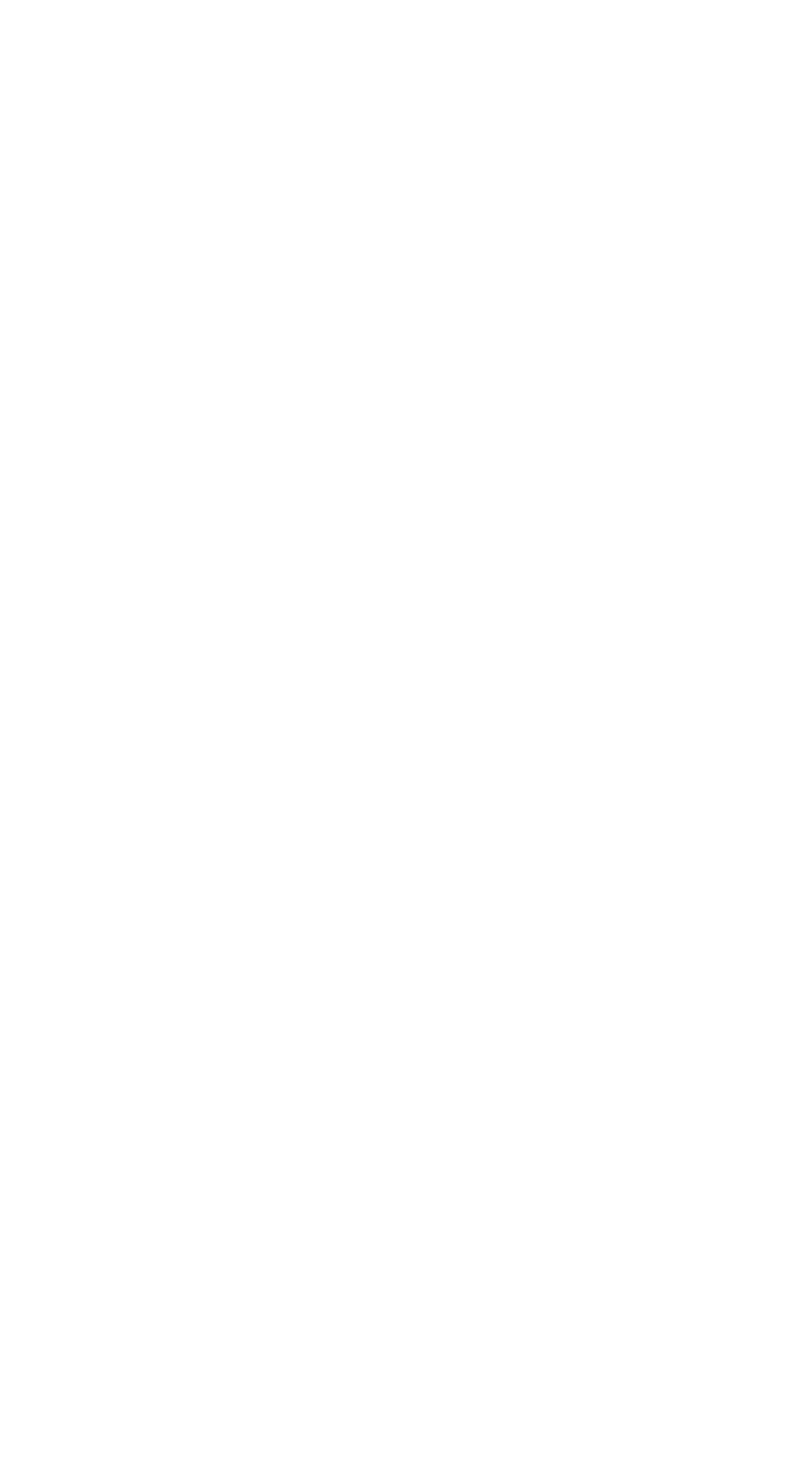Using the description: "Where is solar. Social Media", identify the bounding box of the corresponding UI element in the screenshot.

[0.038, 0.121, 0.556, 0.145]